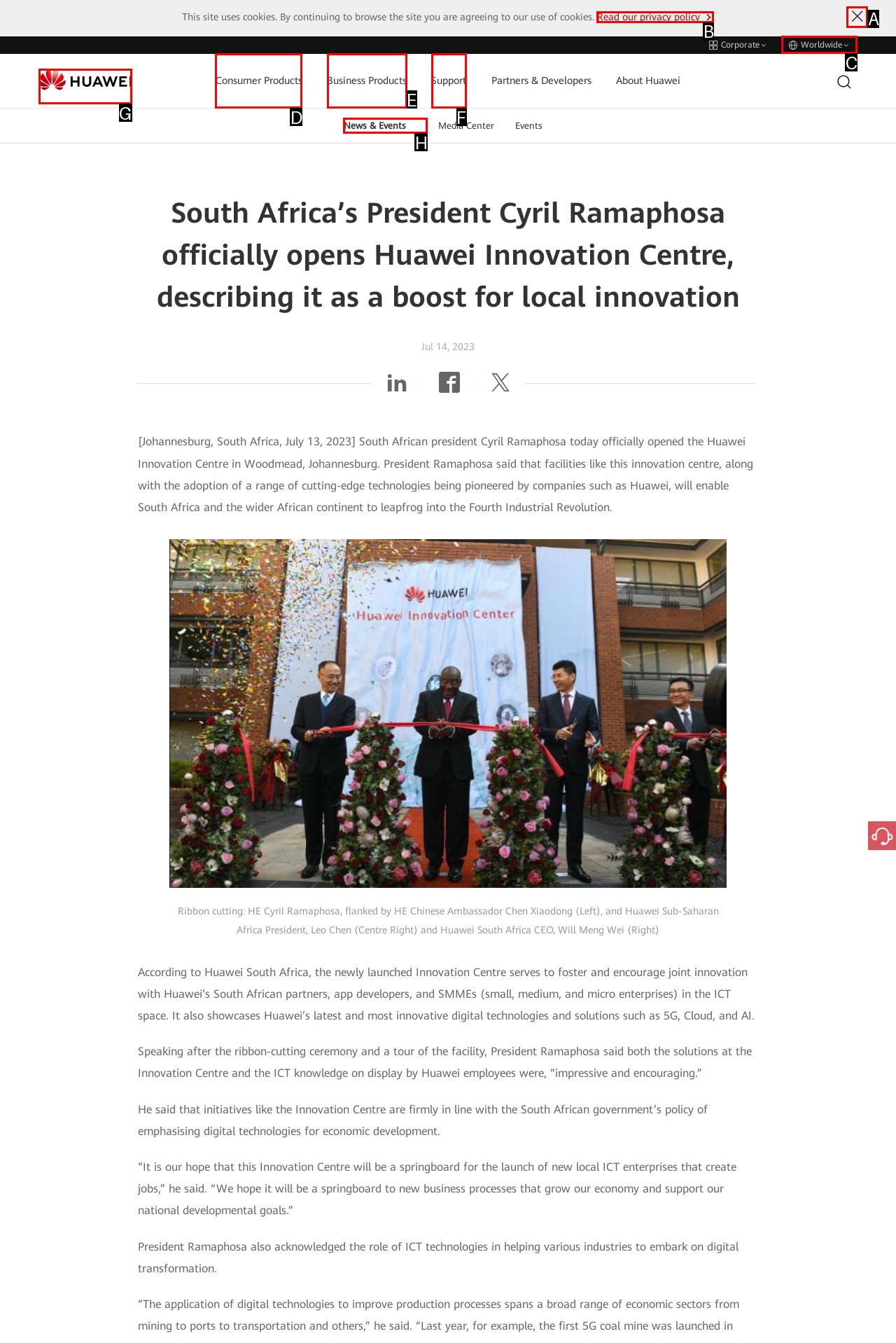From the choices provided, which HTML element best fits the description: News & Events? Answer with the appropriate letter.

H